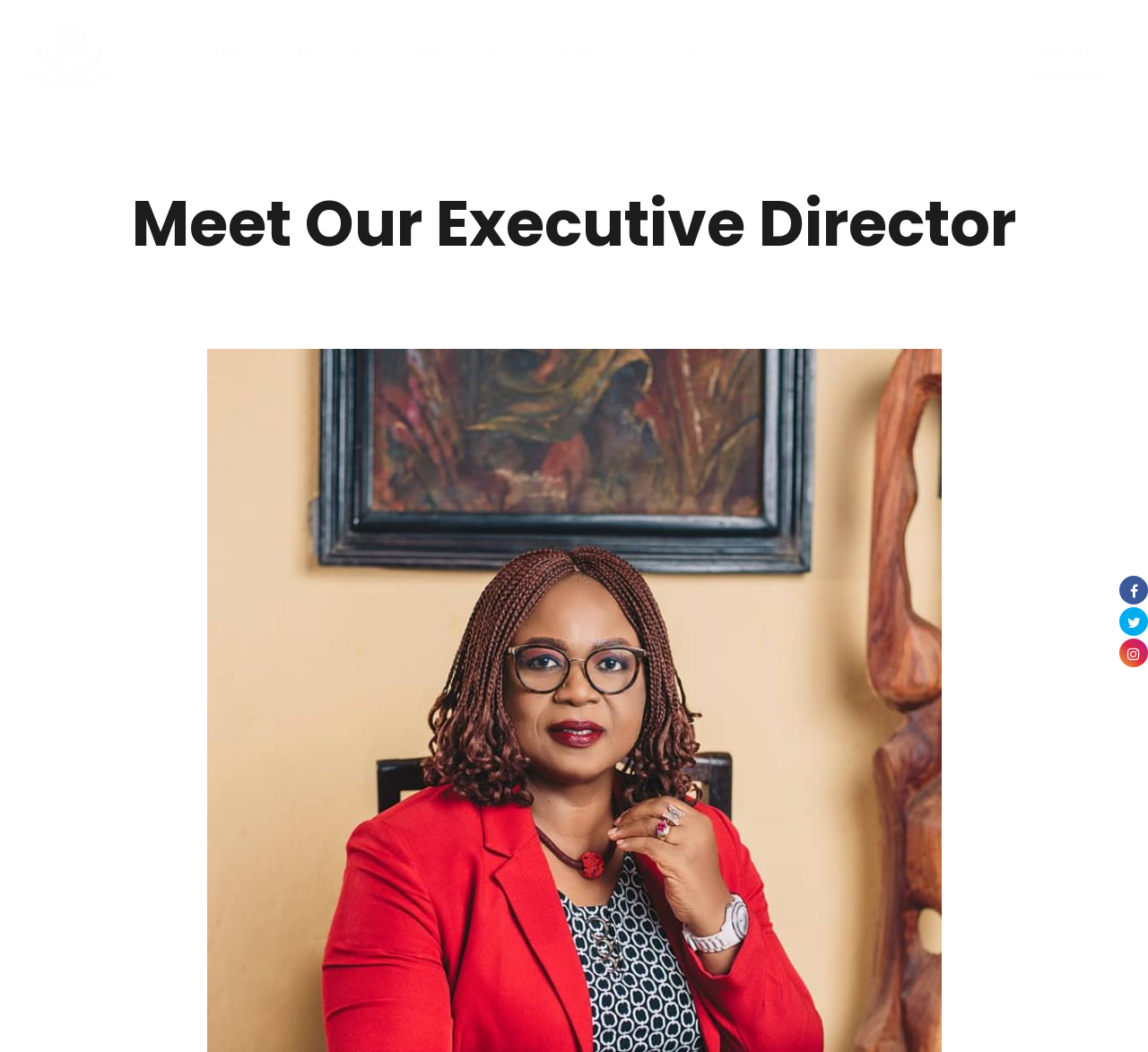Generate a thorough explanation of the webpage's elements.

The webpage is about the Executive Director of an organization, with a focus on Caridad. At the top left corner, there is a silver jubilee logo of WACOL anniversary. Below the logo, there is a navigation menu with links to different sections of the website, including Home, About Us, Publications, Gallery, Contact Us, Get Involved, and Webmail. The navigation menu is positioned horizontally across the top of the page.

Below the navigation menu, there is a heading that reads "Meet Our Executive Director". This heading is centered on the page and takes up a significant portion of the width.

On the right side of the page, near the bottom, there are three social media links represented by icons. These icons are positioned vertically, with the first icon at the top, the second in the middle, and the third at the bottom.

At the bottom right corner of the page, there is a "Donate" button. This button is positioned below the social media links and is slightly larger than the icons.

There is no prominent image or text that describes Professor Joy Ngozi Ezeilo, despite the meta description mentioning her. The webpage appears to be more focused on introducing the Executive Director, Caridad, rather than Professor Ezeilo.